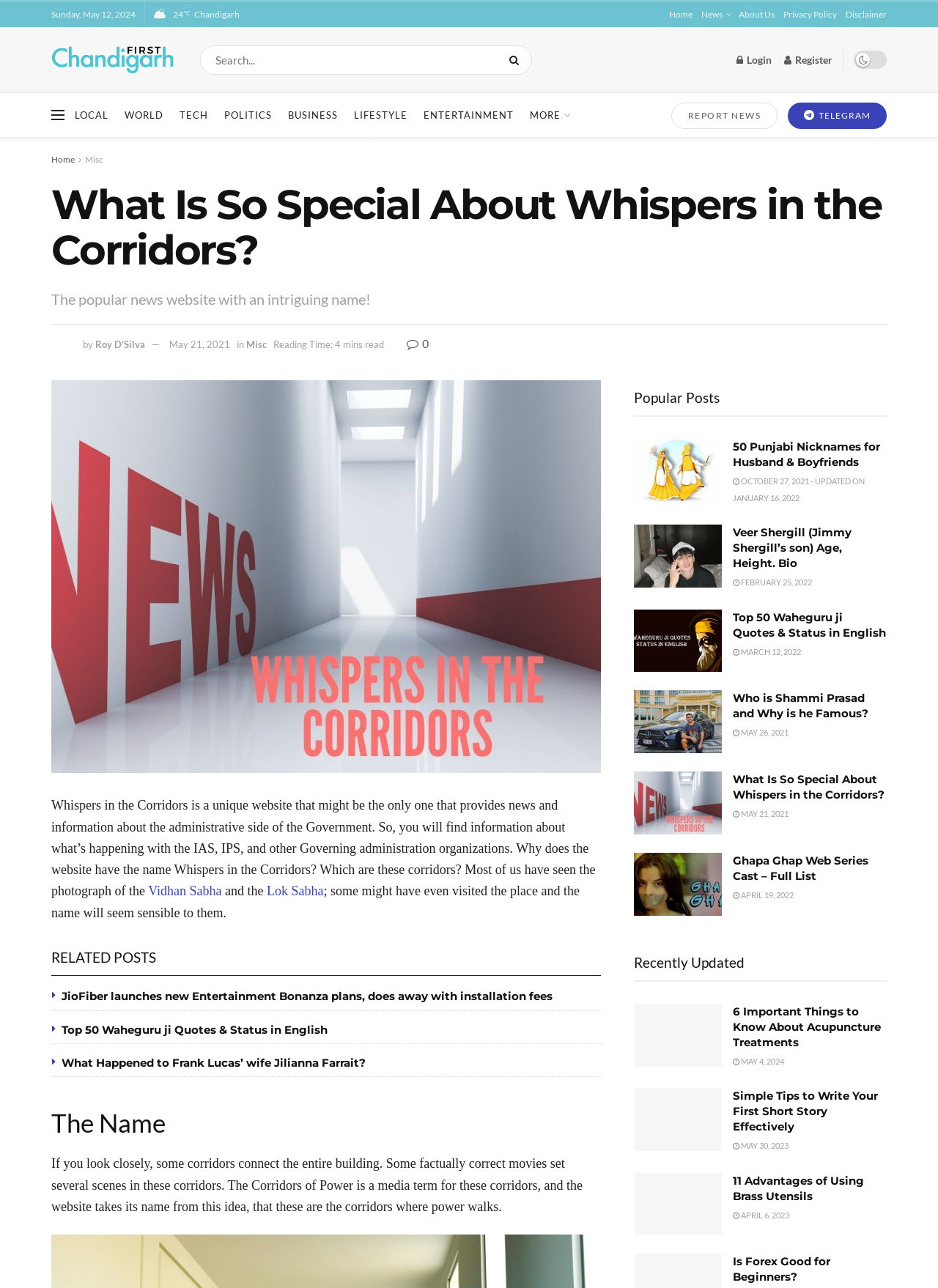Specify the bounding box coordinates of the element's area that should be clicked to execute the given instruction: "View the article about JioFiber". The coordinates should be four float numbers between 0 and 1, i.e., [left, top, right, bottom].

[0.066, 0.768, 0.589, 0.78]